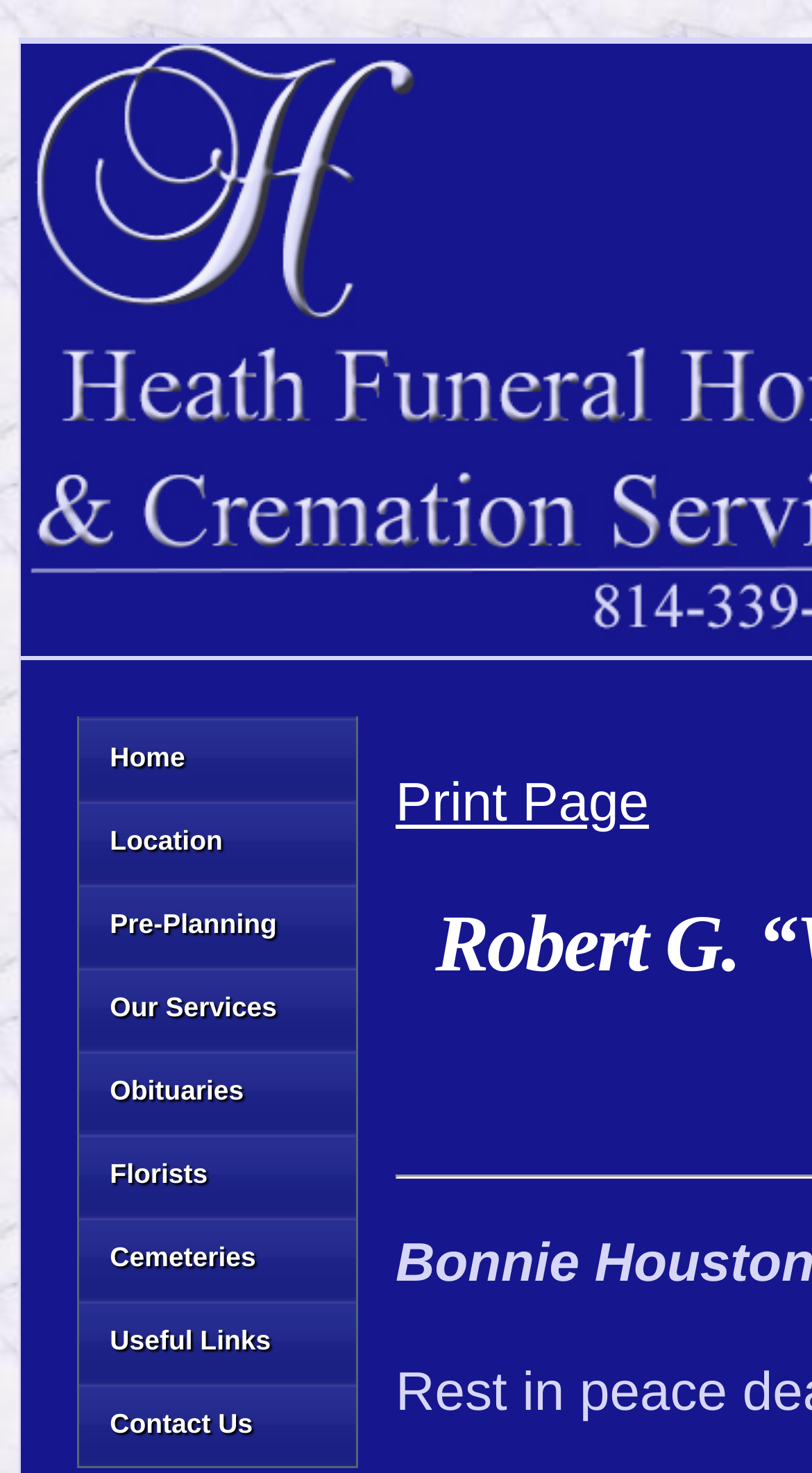Identify the bounding box coordinates for the UI element described as: "Location".

[0.094, 0.543, 0.441, 0.599]